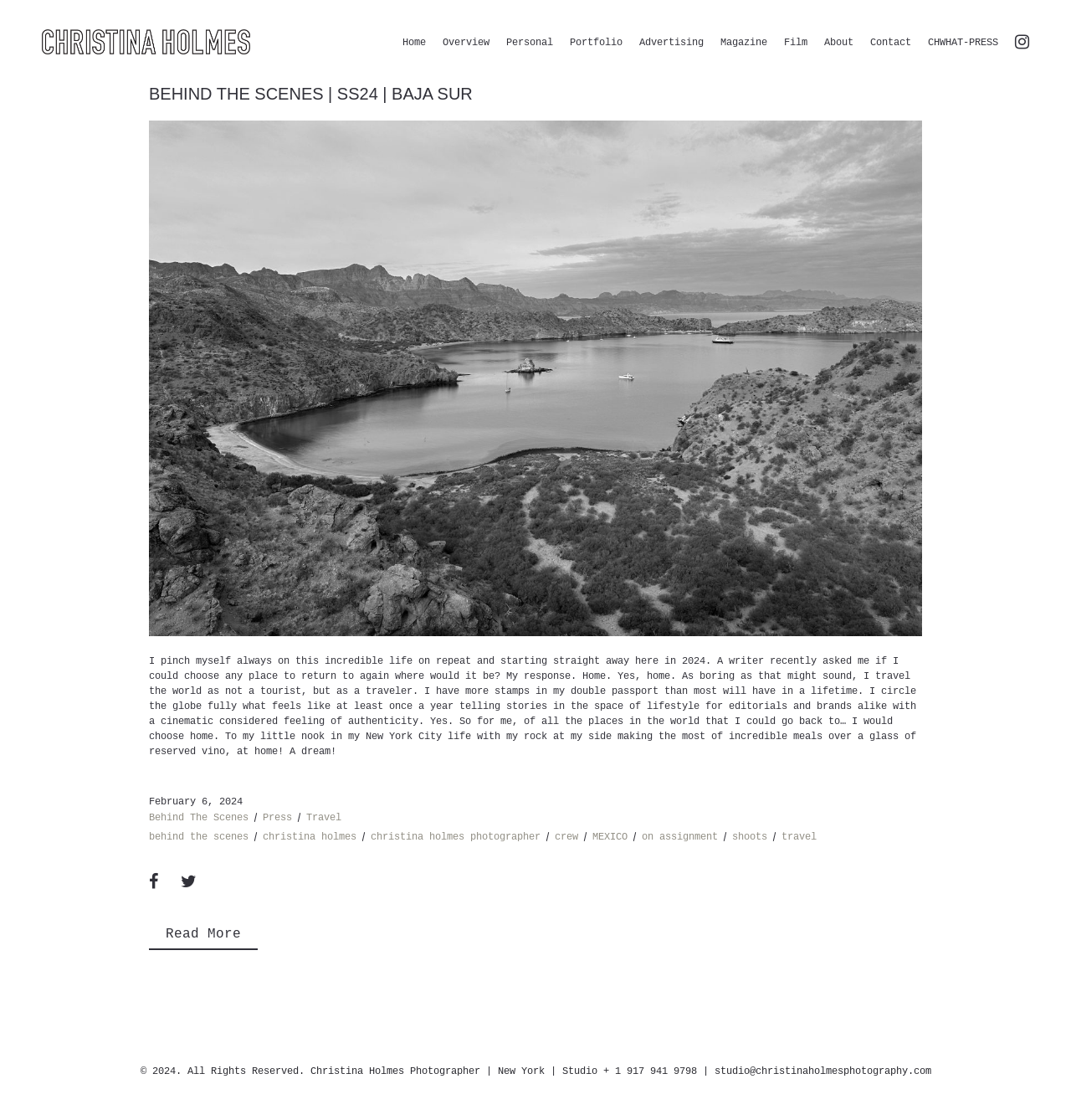Find the bounding box coordinates for the area that must be clicked to perform this action: "contact christina holmes".

[0.812, 0.033, 0.851, 0.042]